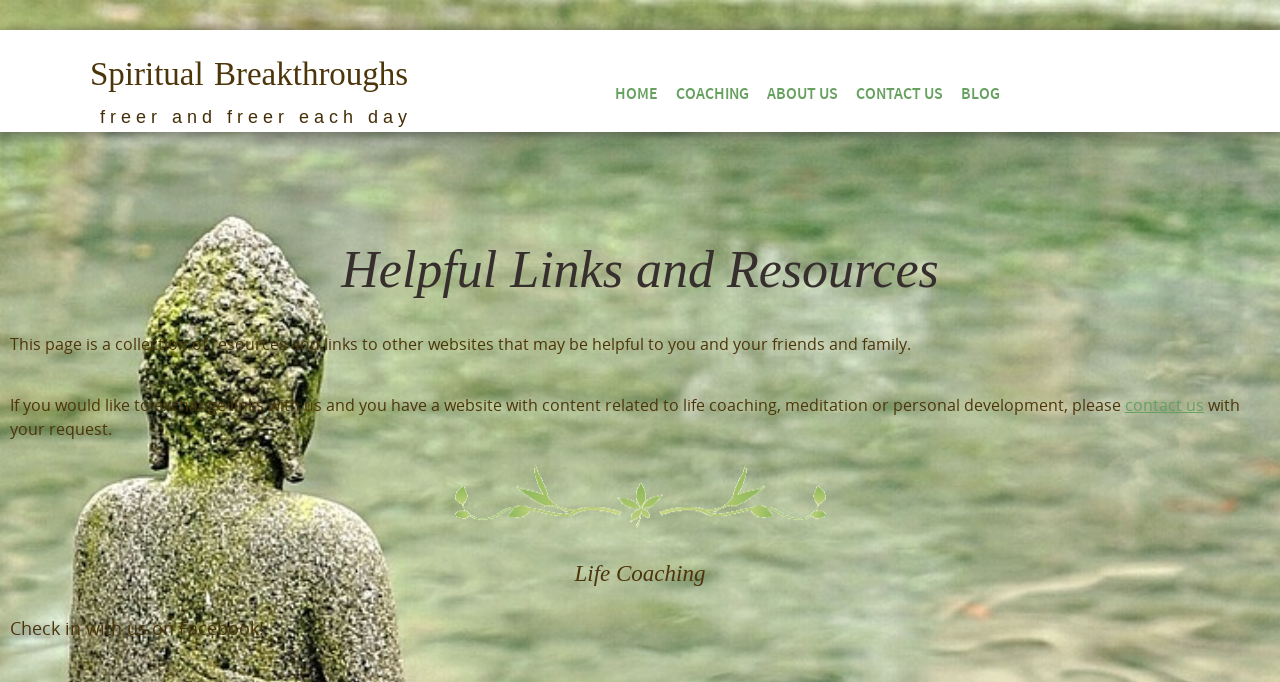Identify the bounding box coordinates for the UI element described as follows: "About Us". Ensure the coordinates are four float numbers between 0 and 1, formatted as [left, top, right, bottom].

[0.585, 0.075, 0.655, 0.152]